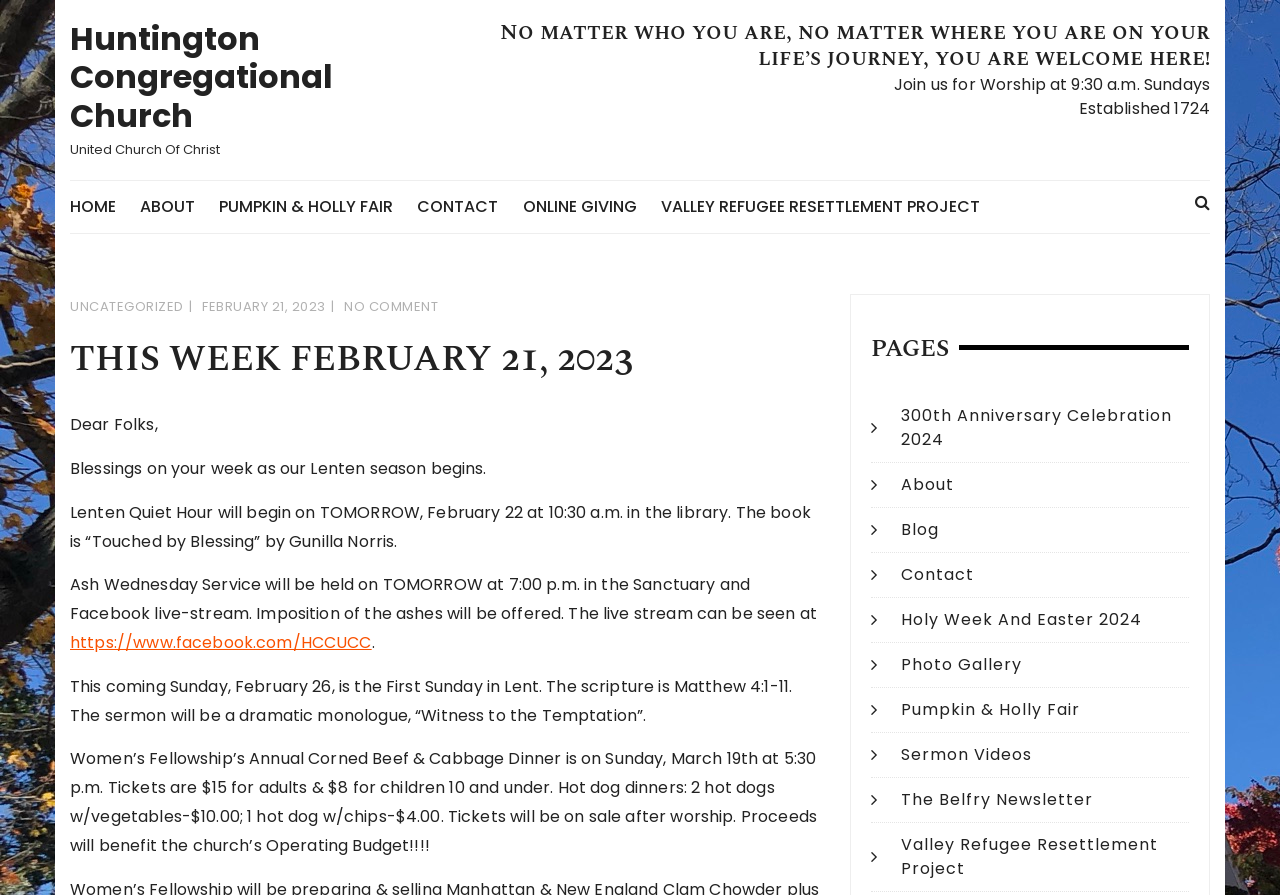Find the bounding box coordinates of the element to click in order to complete this instruction: "Visit the 'PUMPKIN & HOLLY FAIR' page". The bounding box coordinates must be four float numbers between 0 and 1, denoted as [left, top, right, bottom].

[0.171, 0.202, 0.323, 0.26]